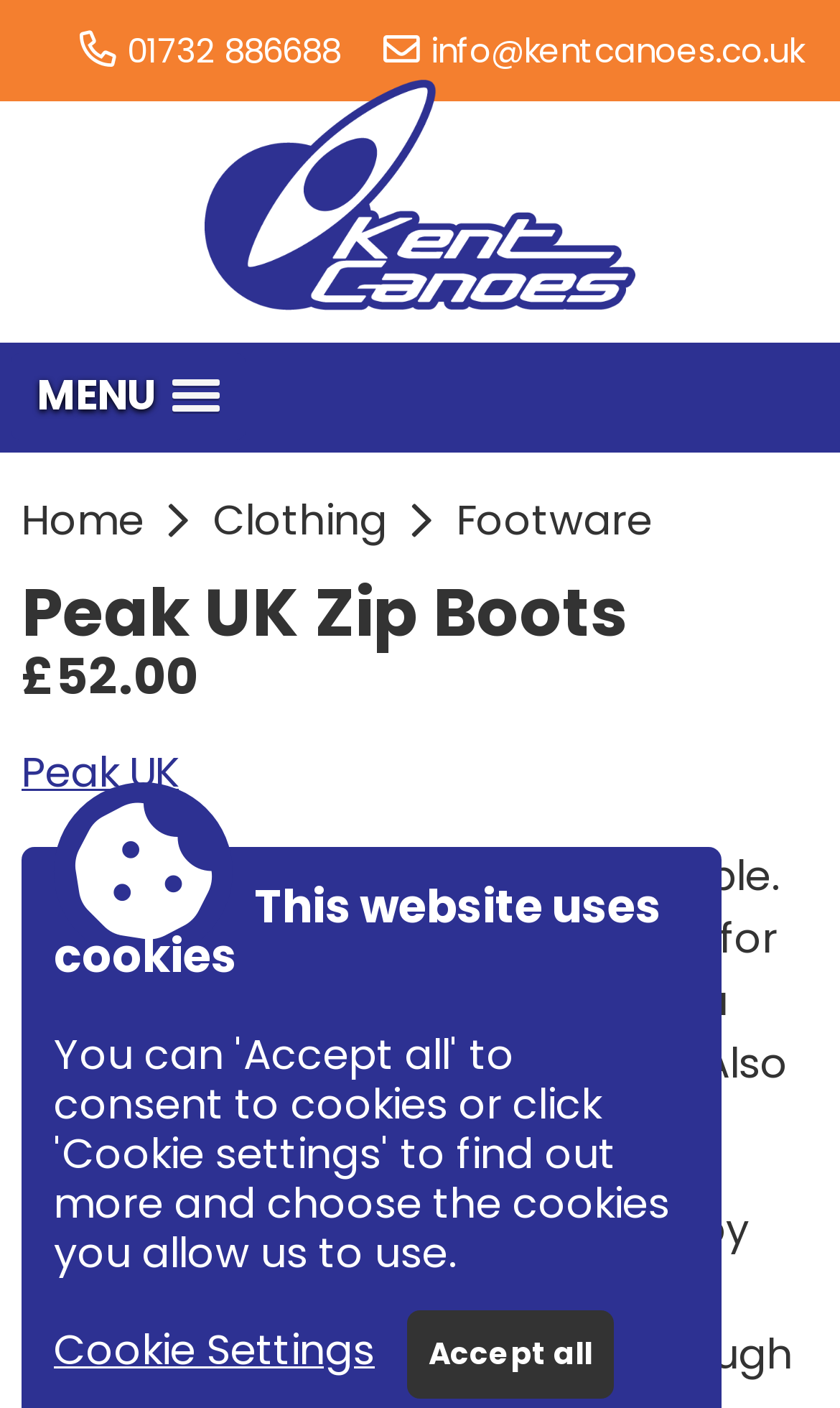Identify the text that serves as the heading for the webpage and generate it.

Peak UK Zip Boots